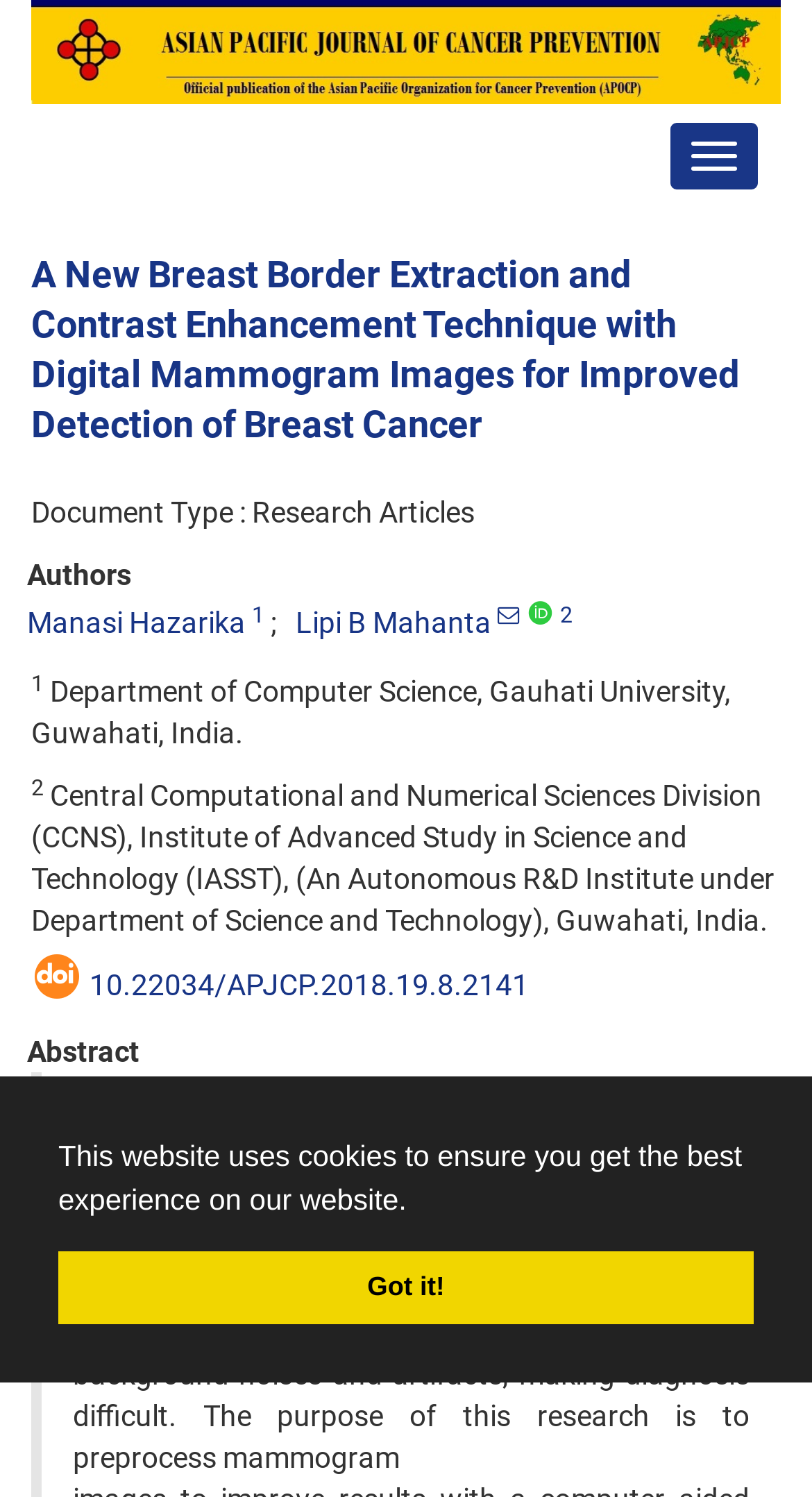Locate the bounding box coordinates of the clickable part needed for the task: "follow the DOI link".

[0.11, 0.647, 0.651, 0.67]